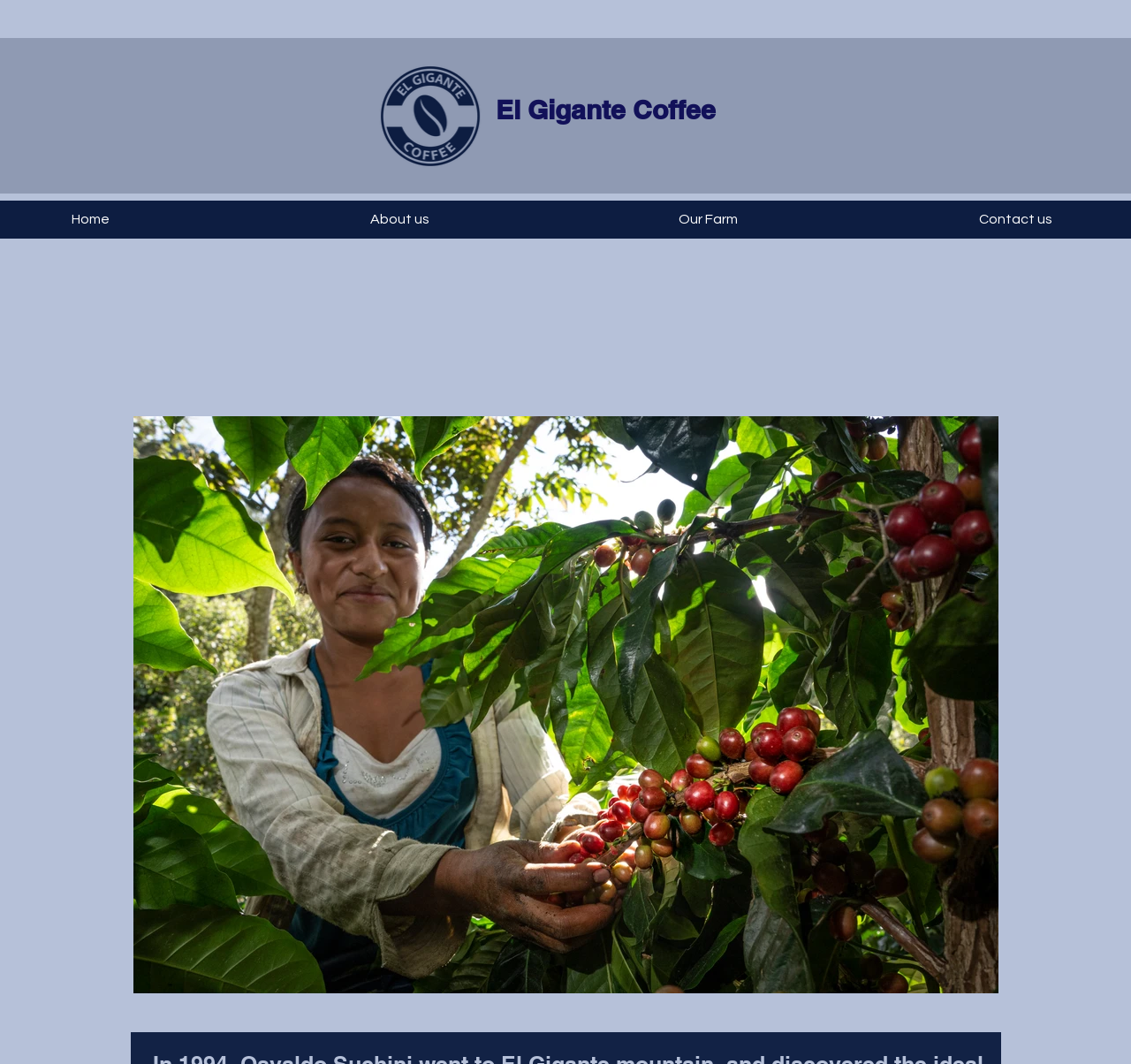Based on the element description "About us", predict the bounding box coordinates of the UI element.

[0.216, 0.189, 0.489, 0.224]